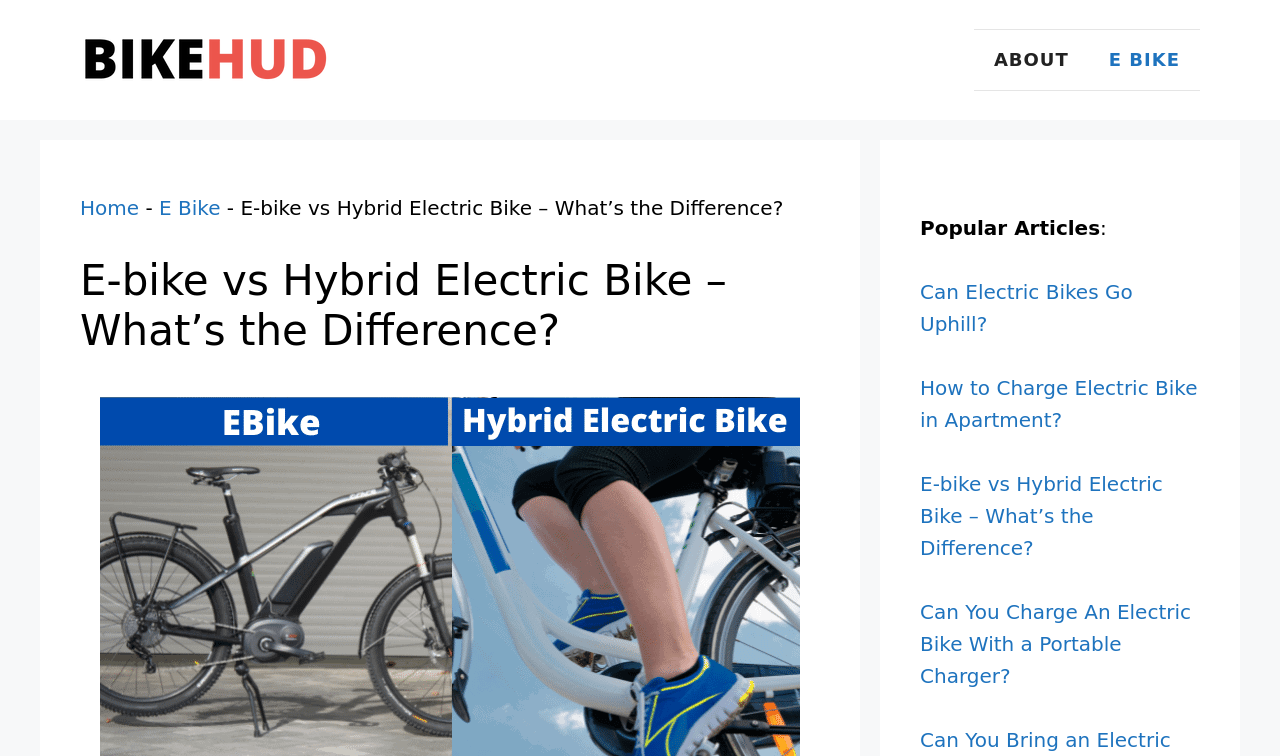Given the description "About", determine the bounding box of the corresponding UI element.

[0.761, 0.04, 0.851, 0.119]